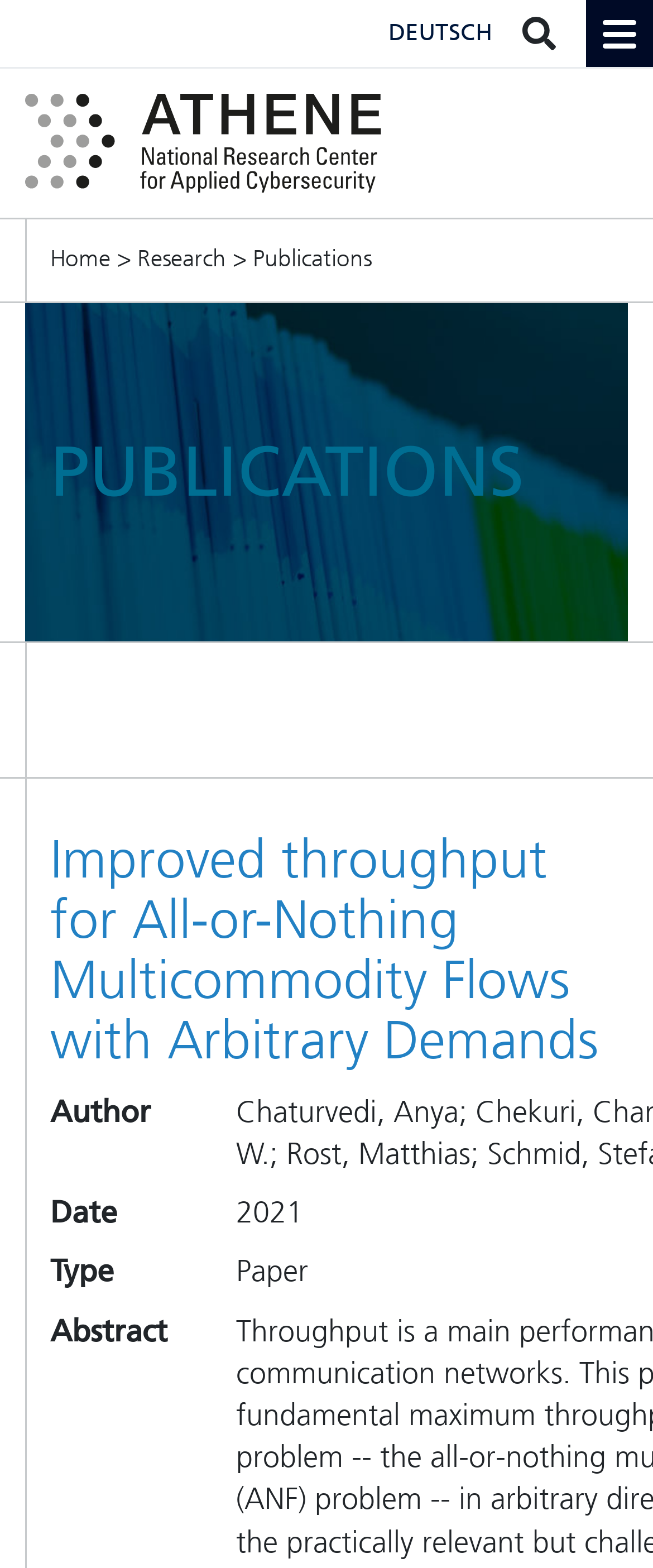How many links are there in the top navigation bar?
Please respond to the question thoroughly and include all relevant details.

I counted the links in the top navigation bar. There are four links: 'DEUTSCH', 'Home', 'Research', and 'Publications'.